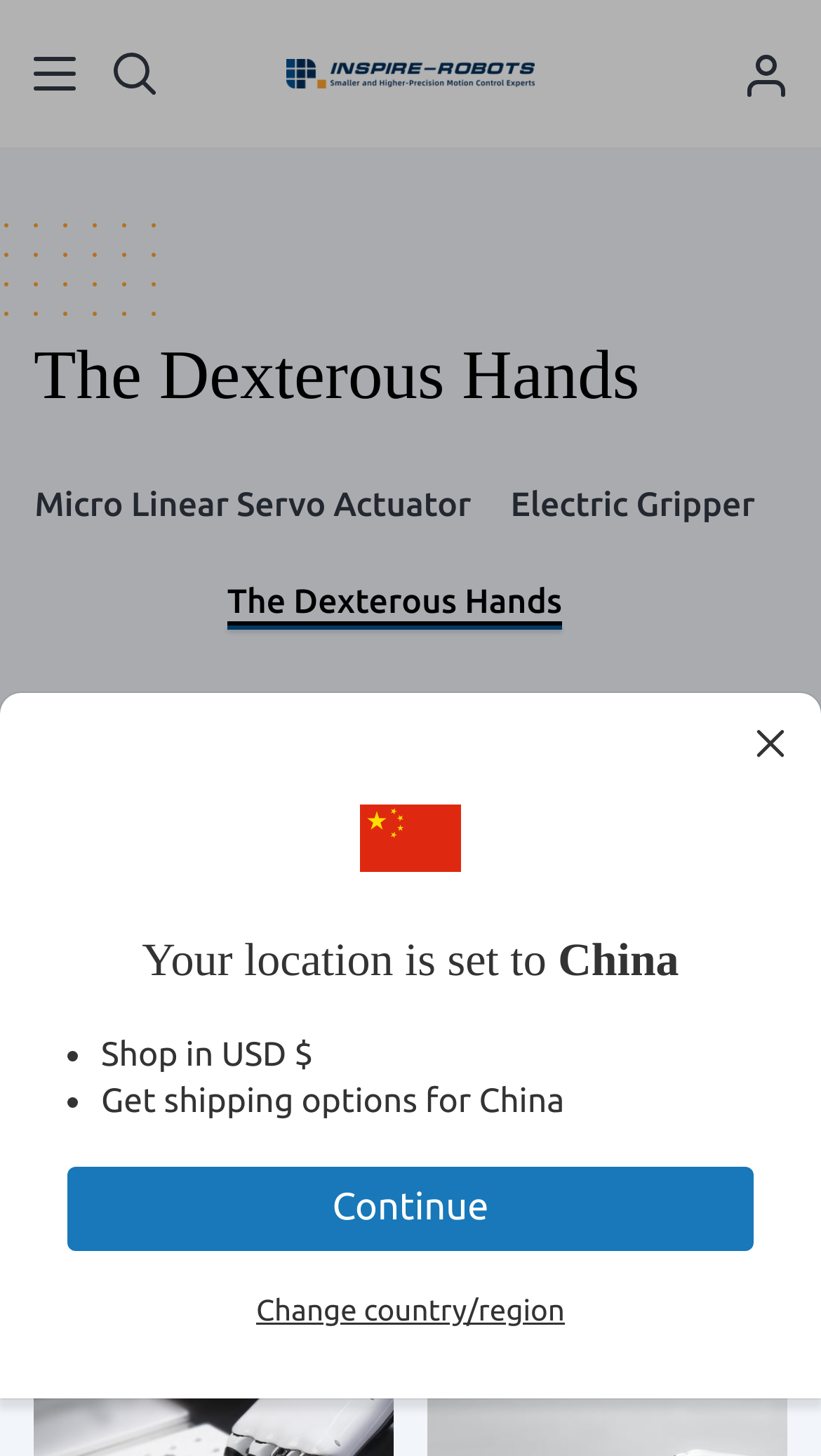What is the name of the robot hand? Observe the screenshot and provide a one-word or short phrase answer.

The Dexterous Hands